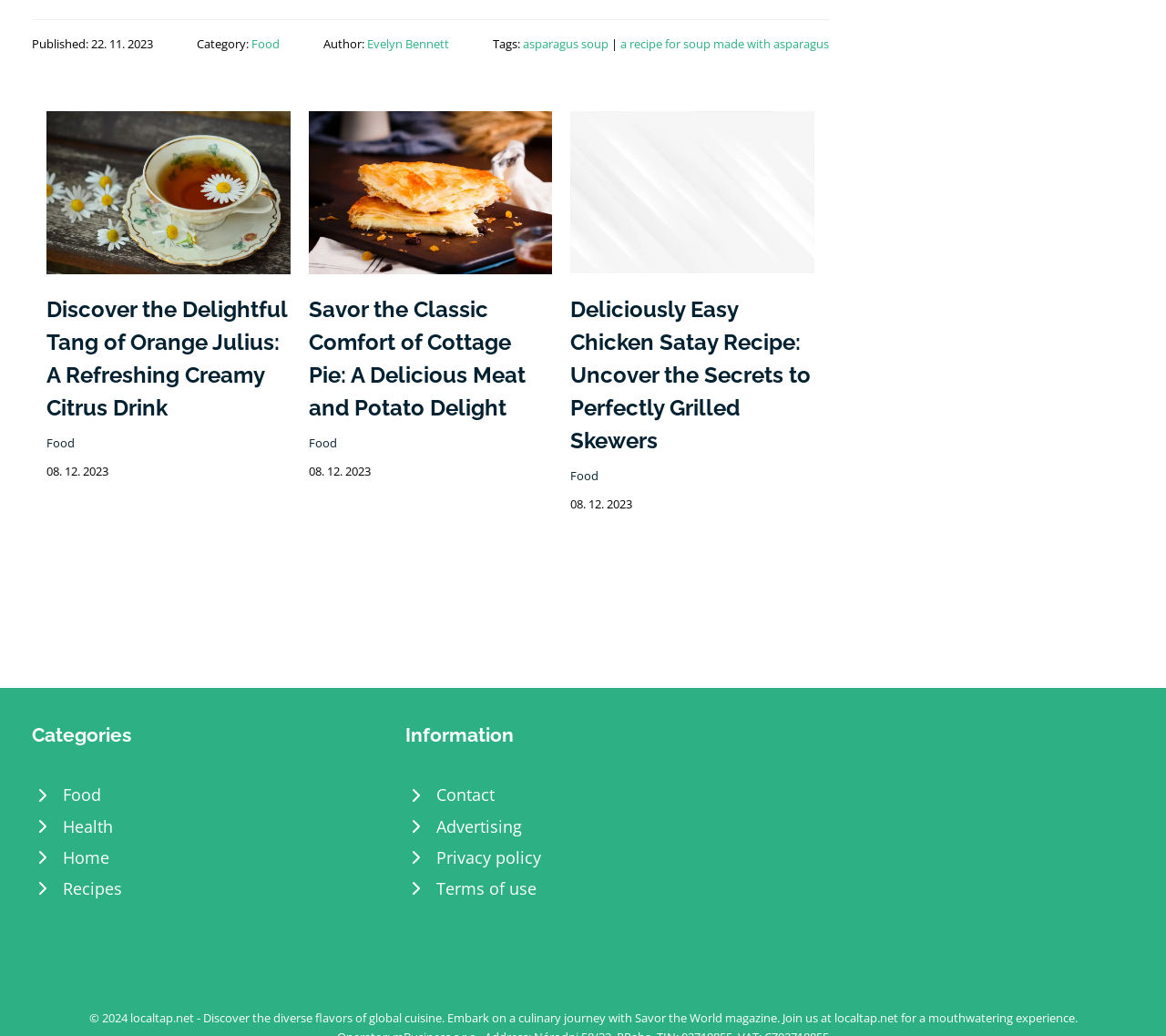Provide a brief response using a word or short phrase to this question:
What is the author of the article 'Savor the Classic Comfort of Cottage Pie: A Delicious Meat and Potato Delight'?

Evelyn Bennett